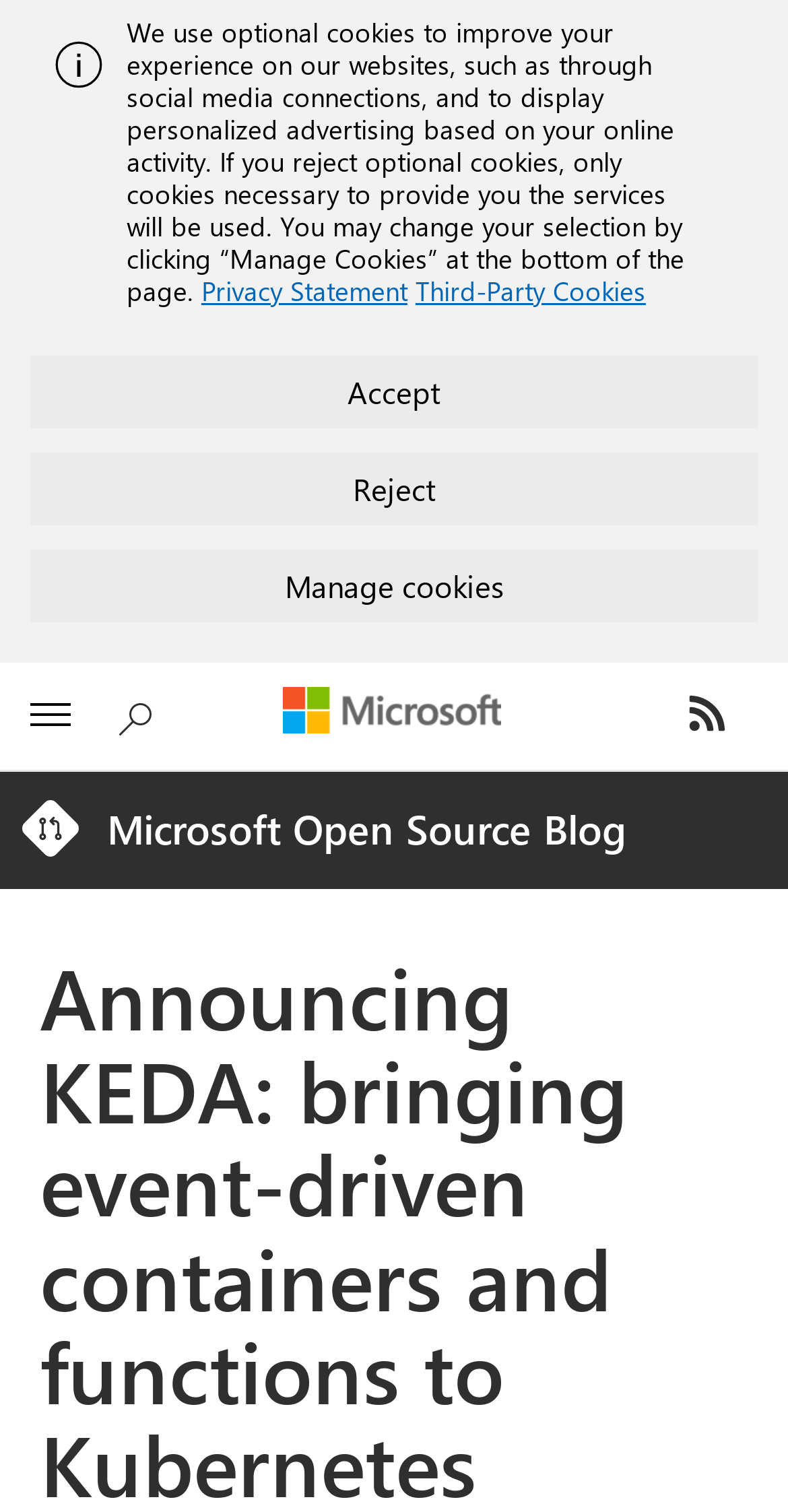Specify the bounding box coordinates of the element's area that should be clicked to execute the given instruction: "Expand Microsoft products and services". The coordinates should be four float numbers between 0 and 1, i.e., [left, top, right, bottom].

[0.003, 0.442, 0.126, 0.506]